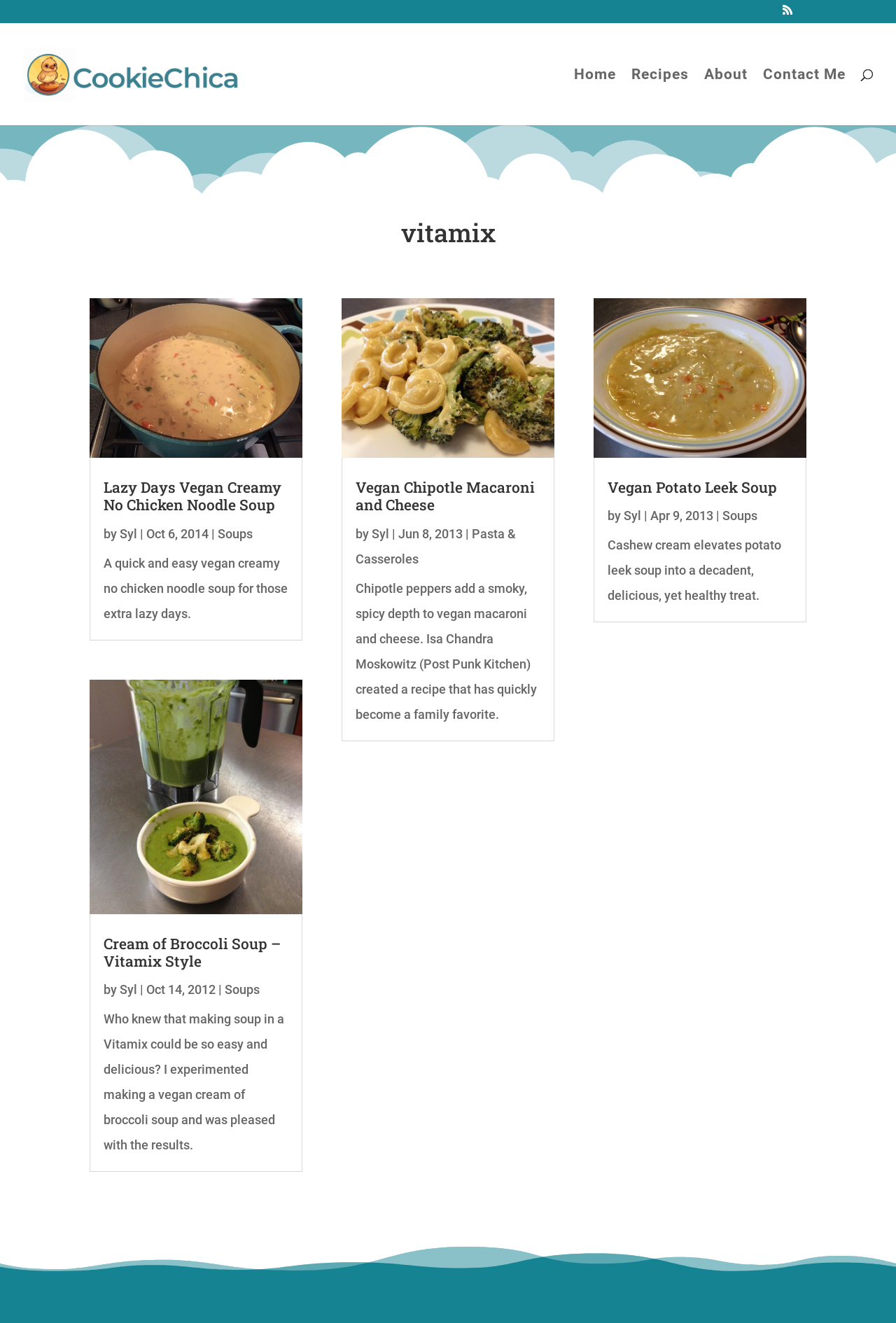Please give a short response to the question using one word or a phrase:
What is the name of the website?

Cookiechica